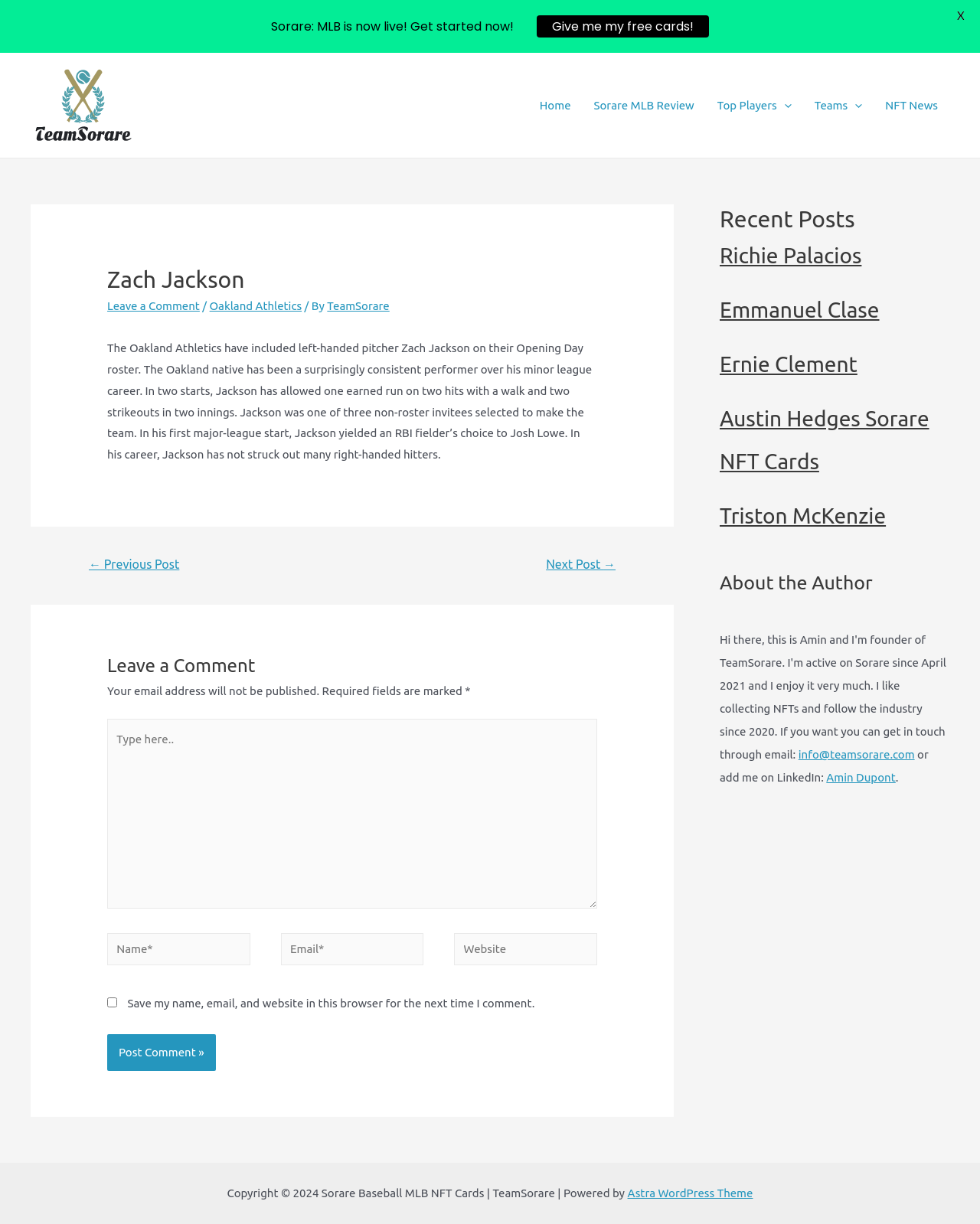Provide the bounding box coordinates in the format (top-left x, top-left y, bottom-right x, bottom-right y). All values are floating point numbers between 0 and 1. Determine the bounding box coordinate of the UI element described as: NFT News

[0.892, 0.064, 0.969, 0.108]